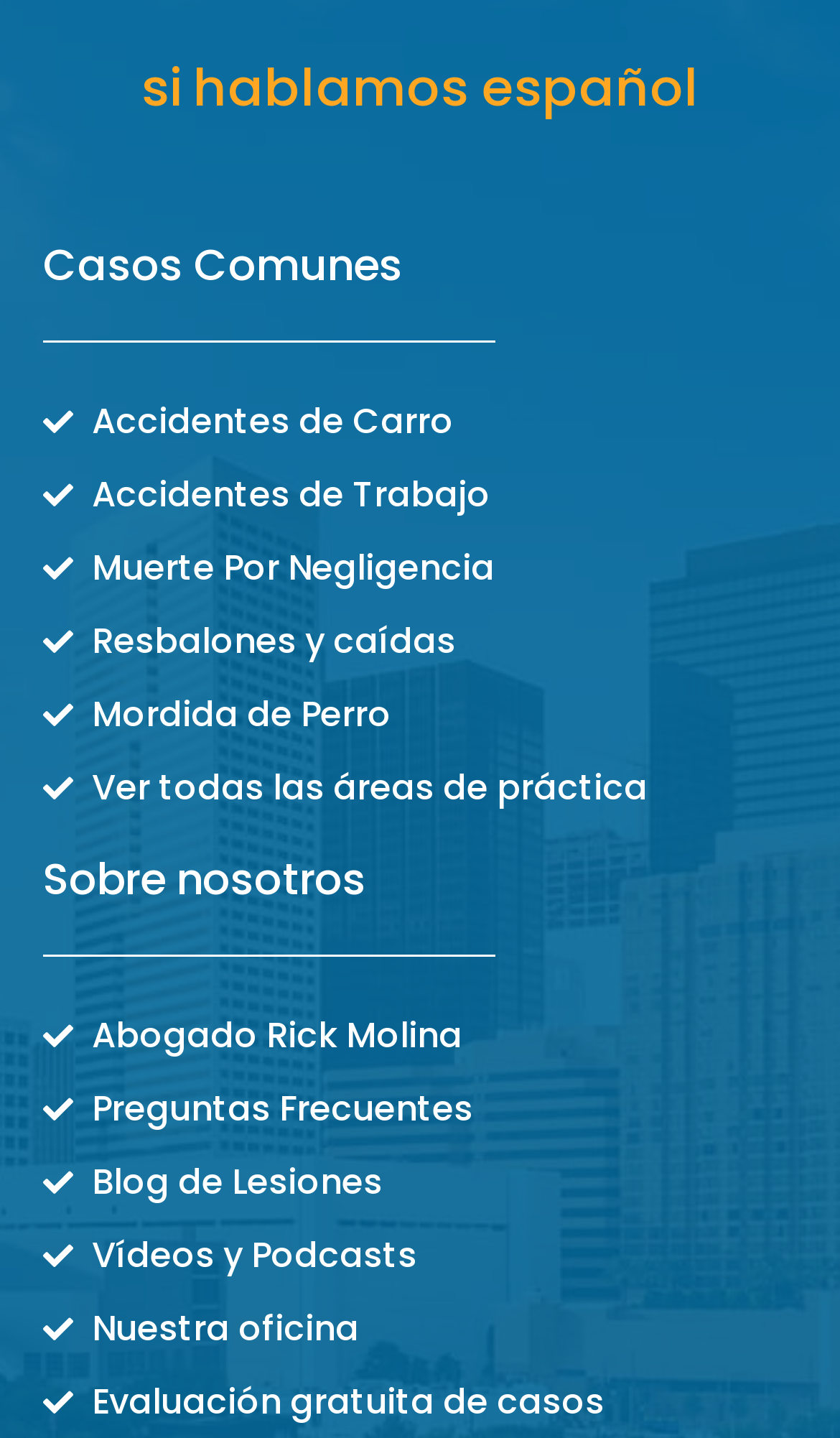Locate the coordinates of the bounding box for the clickable region that fulfills this instruction: "Click on 'Accidentes de Carro'".

[0.051, 0.276, 0.949, 0.312]